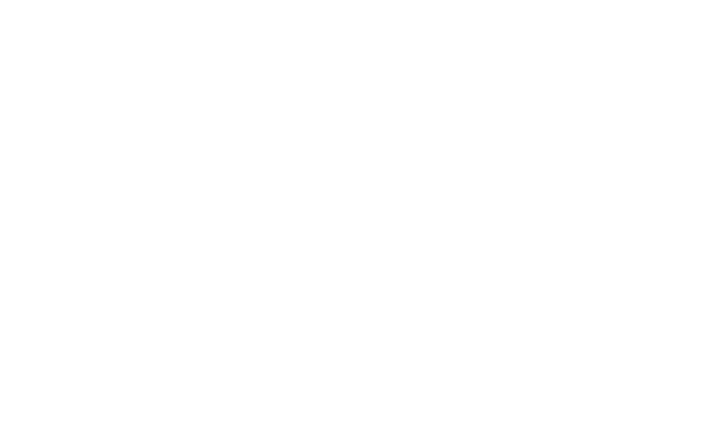Describe all the important aspects and features visible in the image.

The image features a stylized icon representing the concept of personalized tutoring. It showcases a figure with a book, symbolizing education and learning. This design underscores the focus of "Education Matters," a tutoring service in South Africa that has been connecting tutors and students since 1999. The icon is likely part of a call to action for individuals seeking tailored learning solutions, reinforcing the message that a dedicated tutor is available to meet individual educational needs.